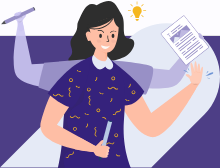Detail the scene depicted in the image with as much precision as possible.

The image depicts a cheerful, animated character with long dark hair, wearing a purple patterned shirt. The character holds a piece of paper in one hand, showcasing a document that appears to represent a written essay or research paper. In the other hand, she holds a pen, symbolizing the act of writing or creating. A lightbulb icon above her head suggests inspiration or ideas, adding a sense of creativity to the scene. The background features abstract shapes in shades of purple, enhancing the vibrant and engaging atmosphere of academic exploration and creativity. This visualization captures the essence of academic support and the process of essay writing, aligning with themes of education and intellectual growth.